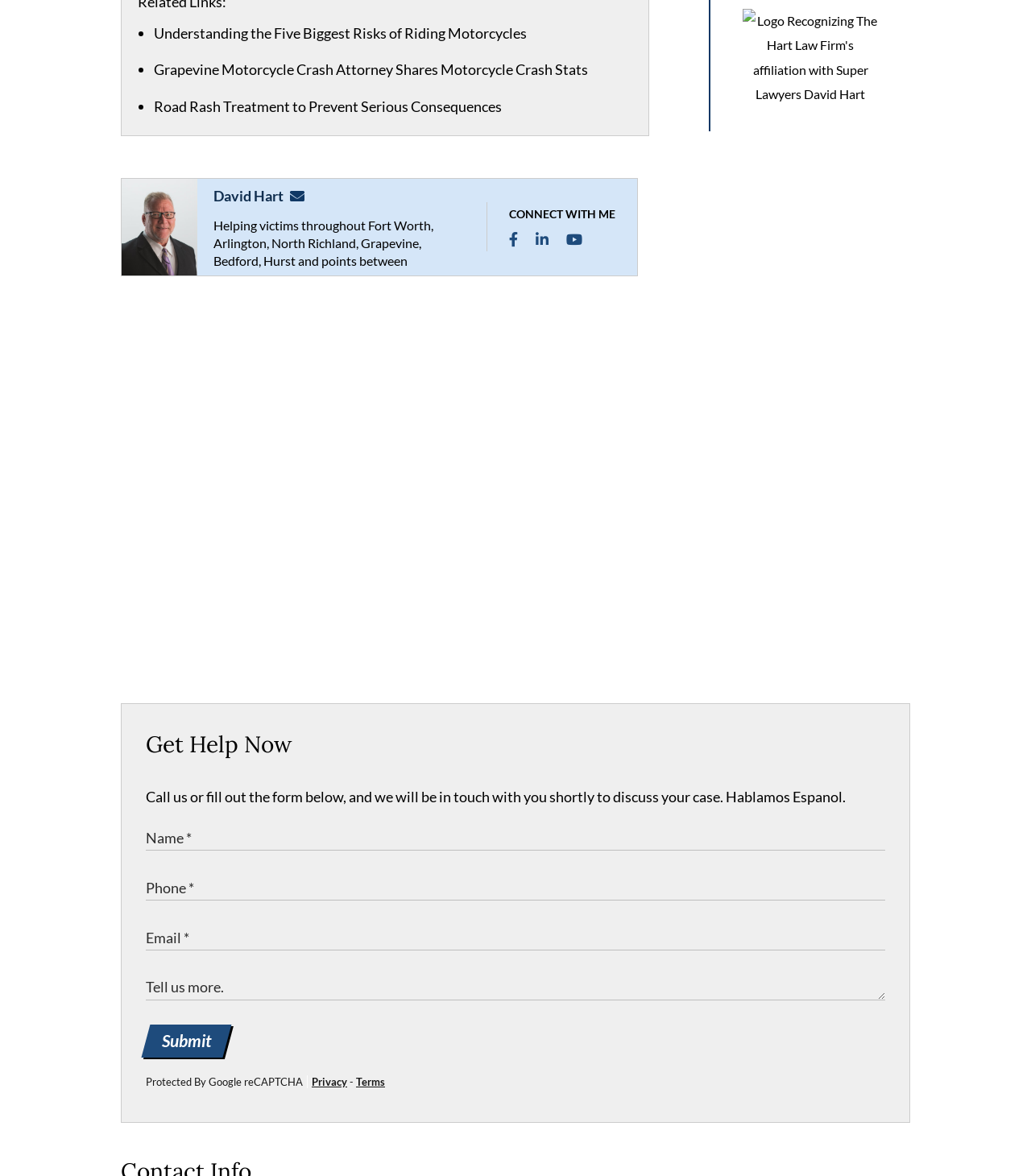Find the bounding box coordinates for the element that must be clicked to complete the instruction: "Click the link to learn about road rash treatment". The coordinates should be four float numbers between 0 and 1, indicated as [left, top, right, bottom].

[0.149, 0.079, 0.487, 0.094]